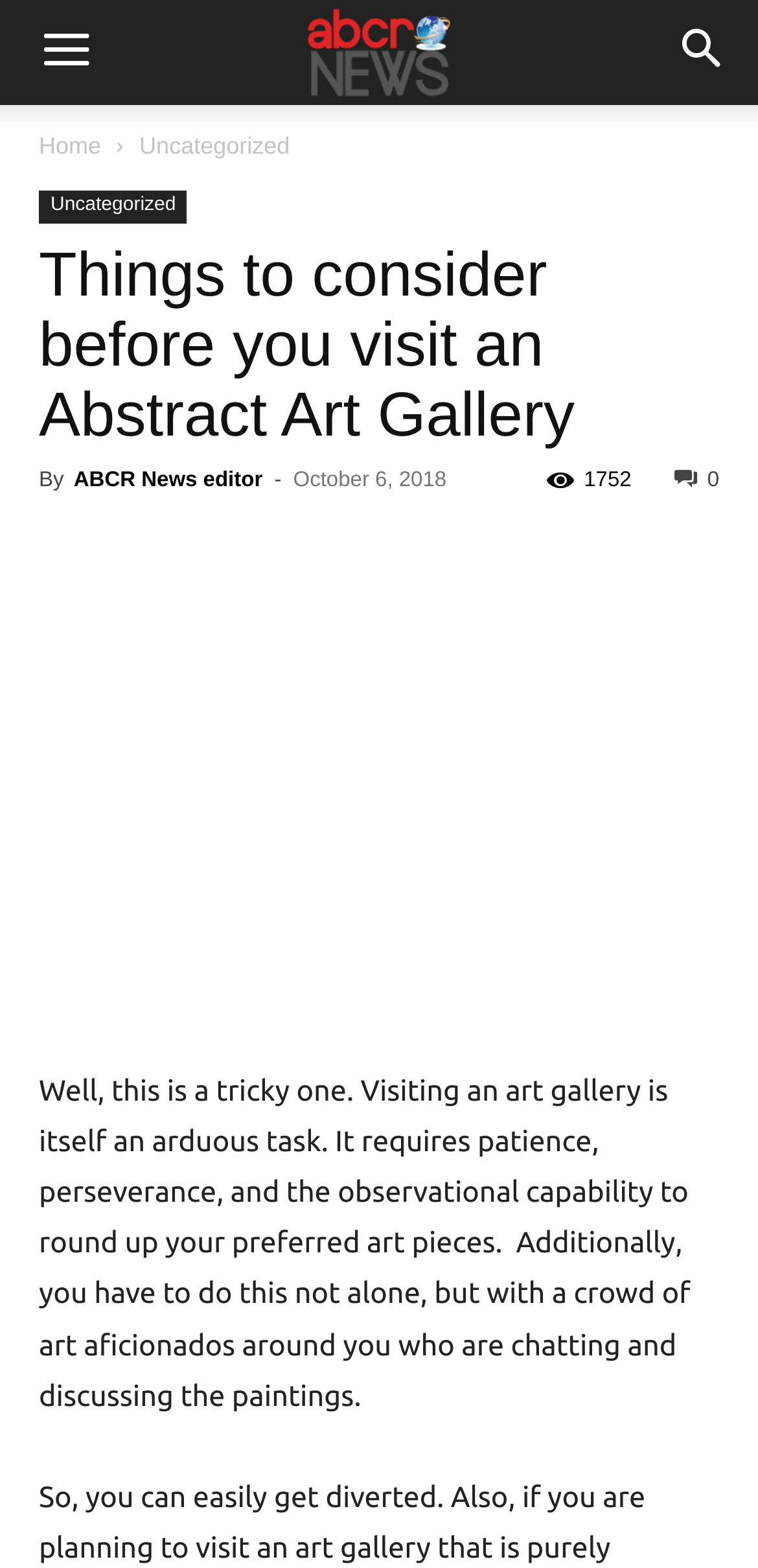Please mark the clickable region by giving the bounding box coordinates needed to complete this instruction: "Search for something".

[0.856, 0.0, 1.0, 0.067]